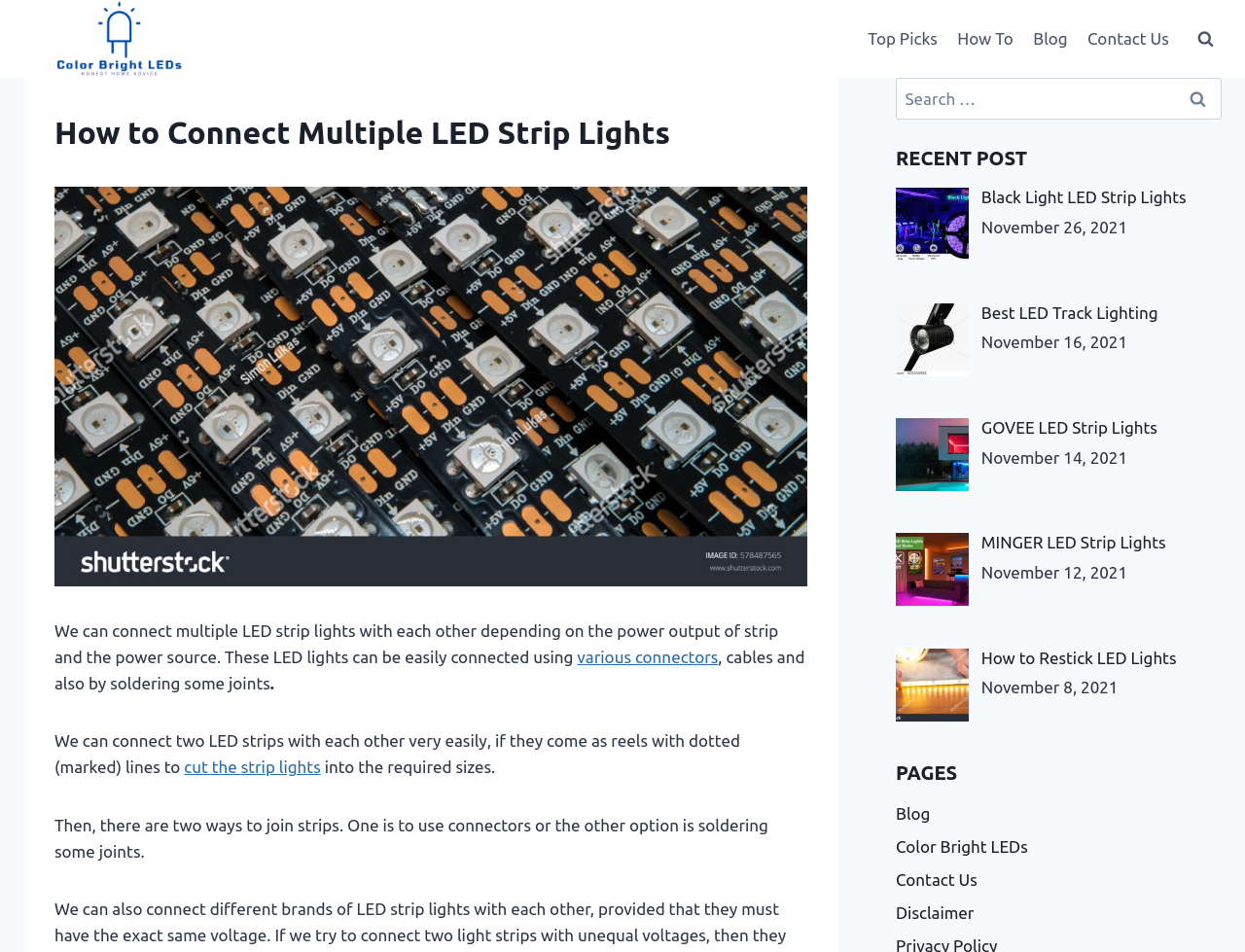Locate the bounding box coordinates of the segment that needs to be clicked to meet this instruction: "Search for something".

[0.72, 0.082, 0.981, 0.125]